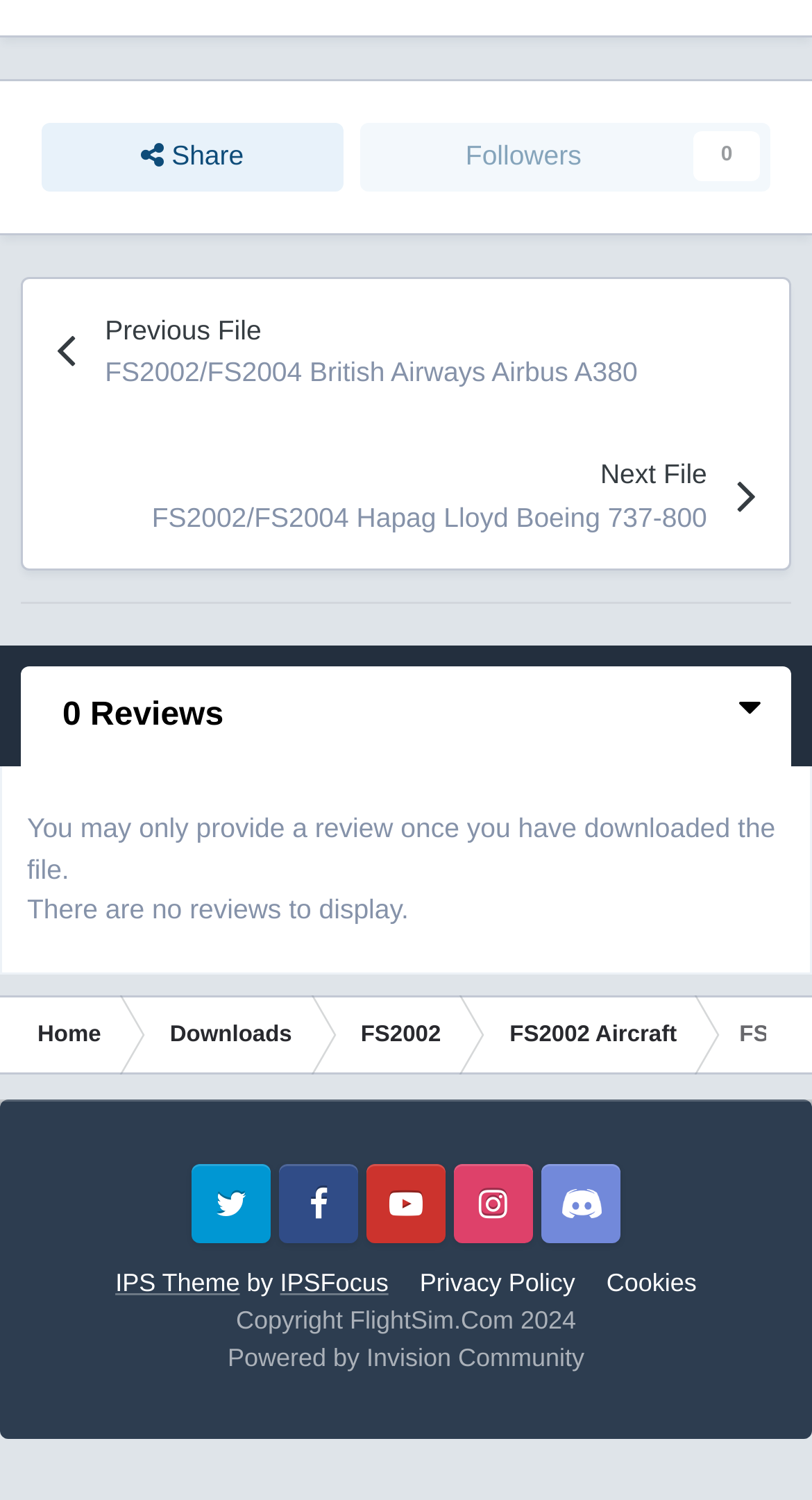Using the provided element description, identify the bounding box coordinates as (top-left x, top-left y, bottom-right x, bottom-right y). Ensure all values are between 0 and 1. Description: Twitter

[0.236, 0.776, 0.333, 0.828]